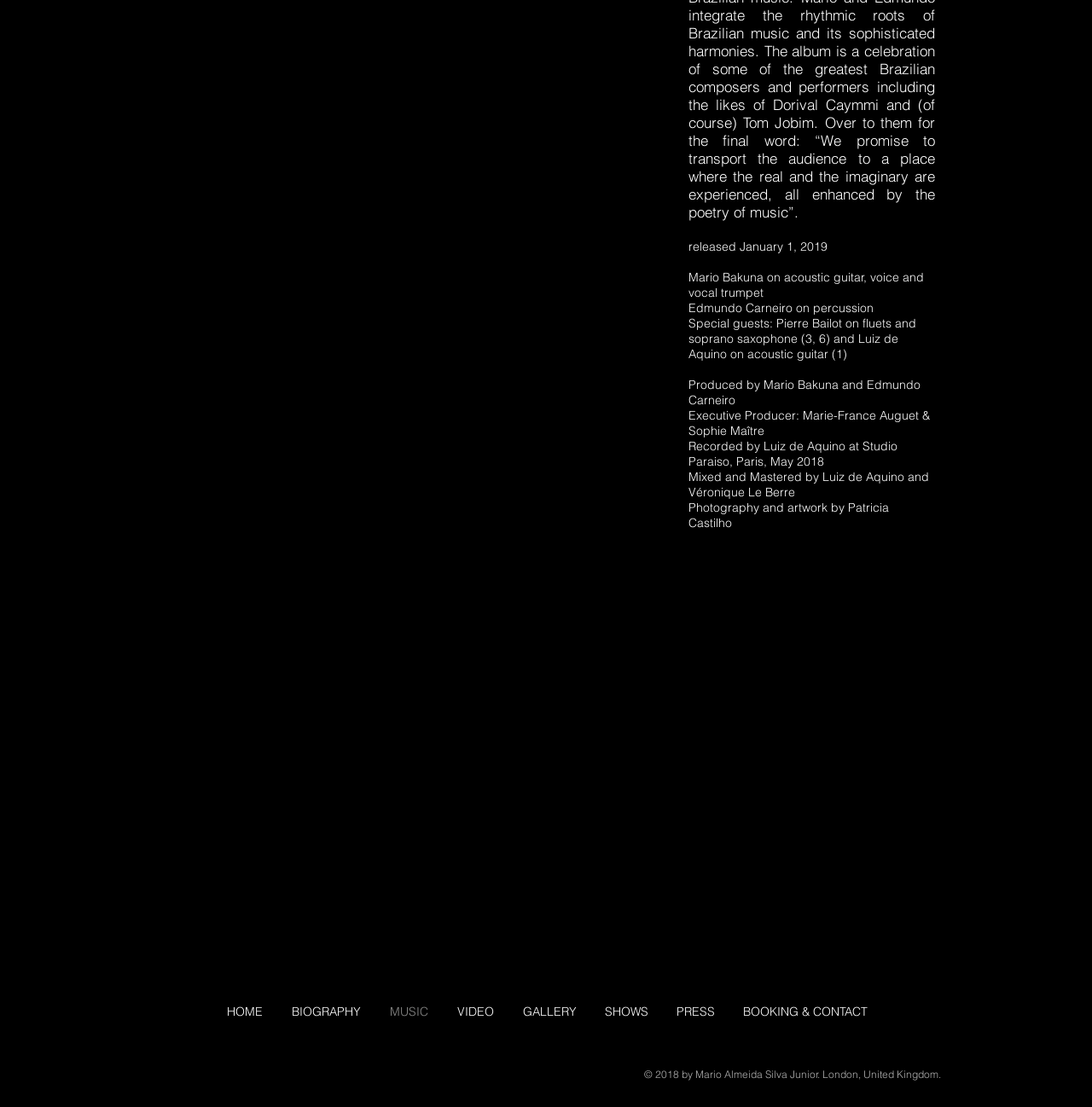Please provide the bounding box coordinates for the UI element as described: "BOOKING & CONTACT". The coordinates must be four floats between 0 and 1, represented as [left, top, right, bottom].

[0.666, 0.903, 0.806, 0.925]